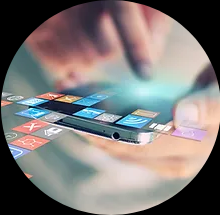What do the icons on the screen represent?
Using the information from the image, answer the question thoroughly.

The icons depict various functions and applications, emphasizing the innovative and dynamic nature of mobile technology, which suggests that the icons on the screen represent different functions and applications.